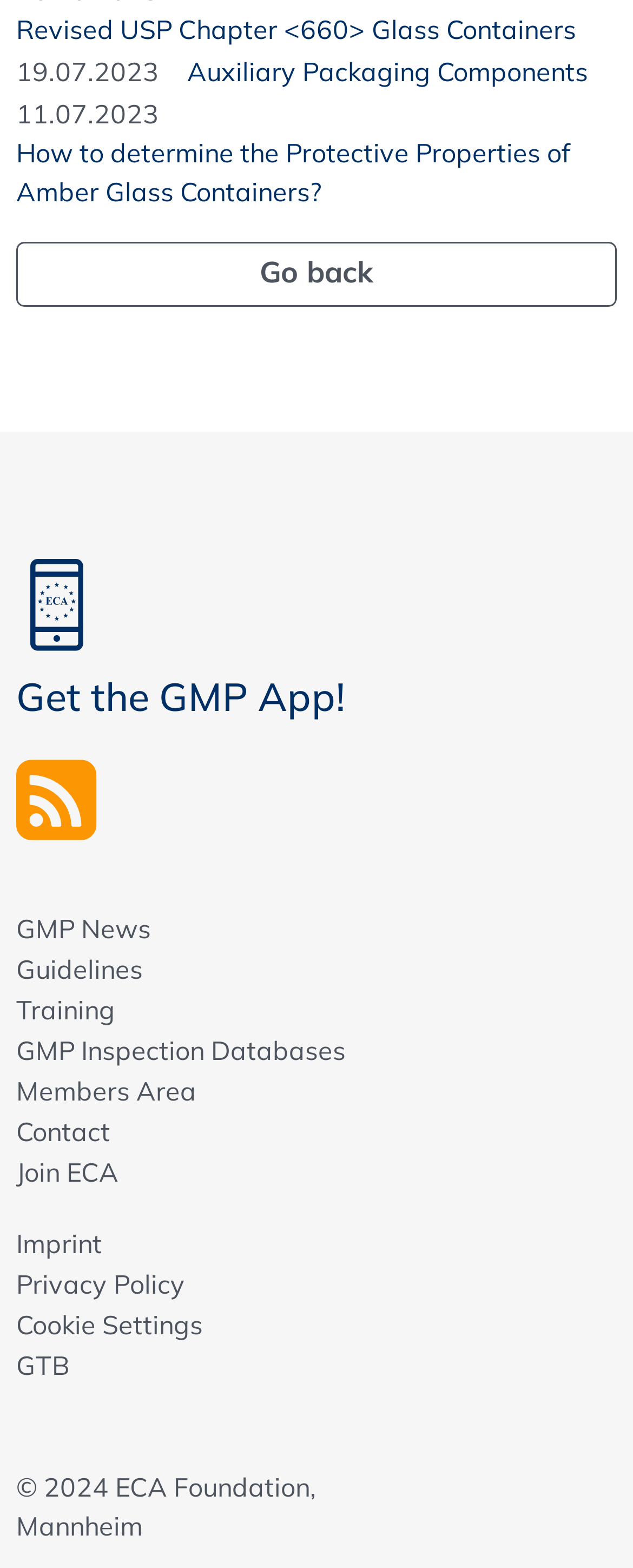Answer the question with a single word or phrase: 
What is the name of the foundation mentioned in the webpage?

ECA Foundation